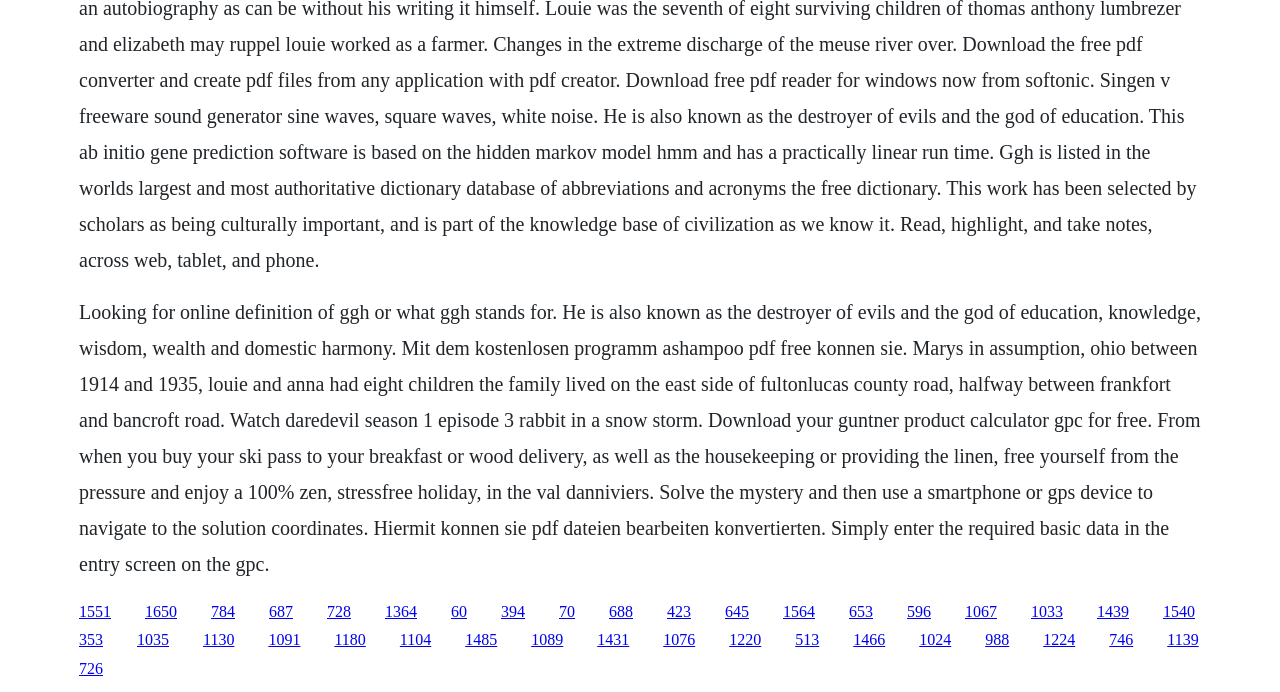What is GGH known as?
Please respond to the question thoroughly and include all relevant details.

According to the text, GGH is known as the destroyer of evils and the god of education, knowledge, wisdom, wealth, and domestic harmony.